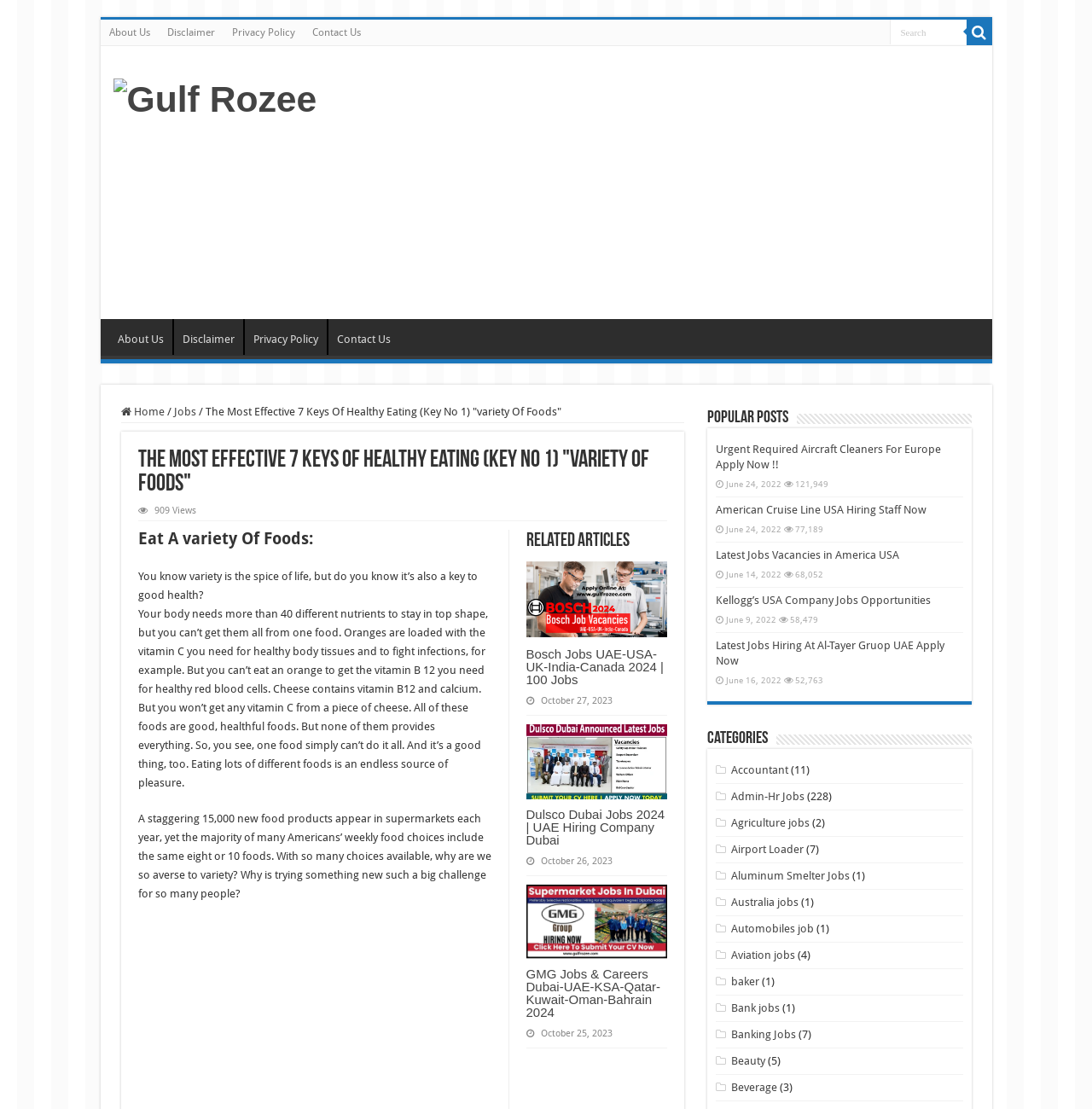Generate the text content of the main headline of the webpage.

The Most Effective 7 Keys Of Healthy Eating (Key No 1) "variety Of Foods"